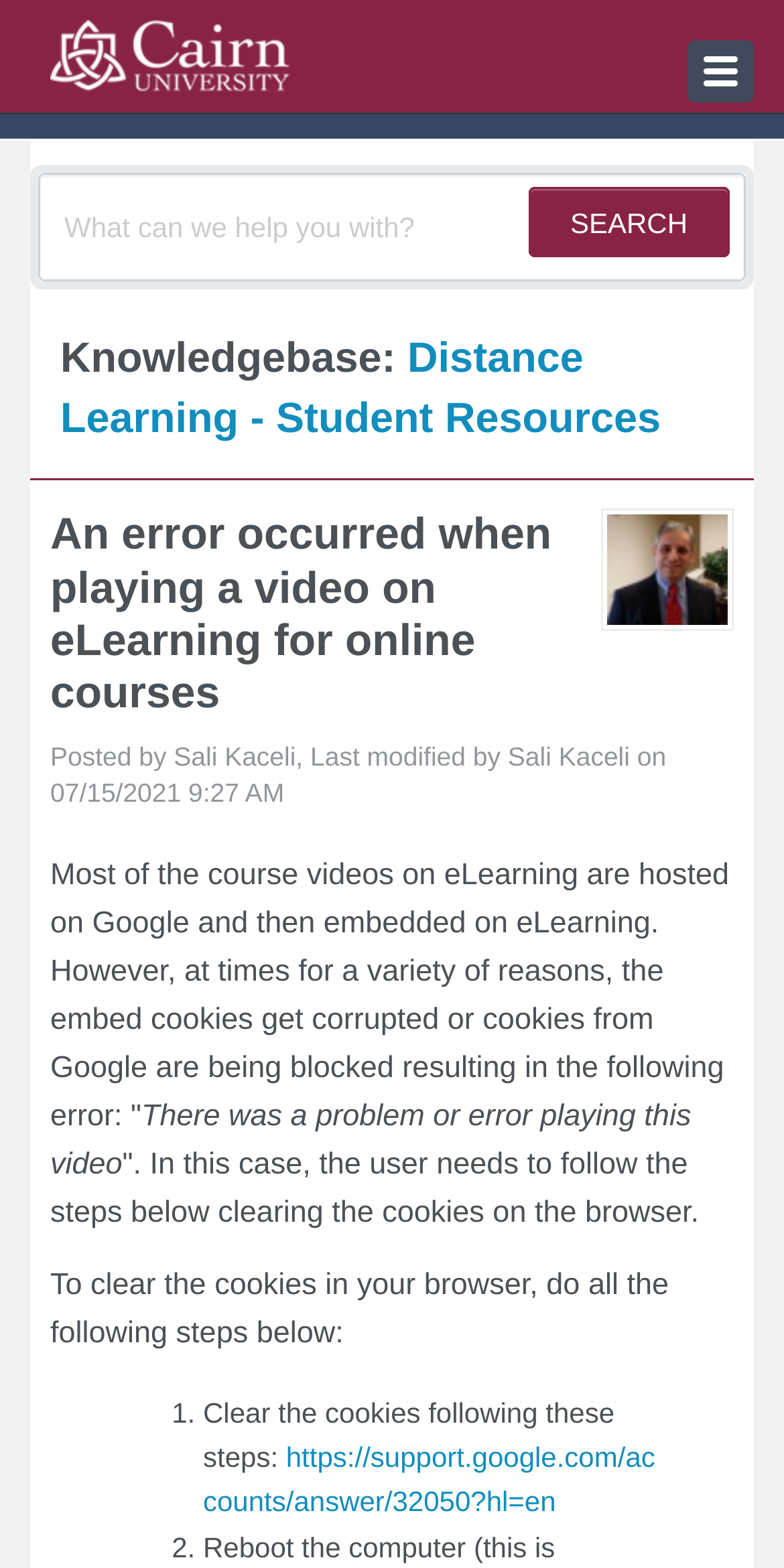Please specify the bounding box coordinates of the area that should be clicked to accomplish the following instruction: "View Distance Learning - Student Resources". The coordinates should consist of four float numbers between 0 and 1, i.e., [left, top, right, bottom].

[0.077, 0.214, 0.843, 0.282]